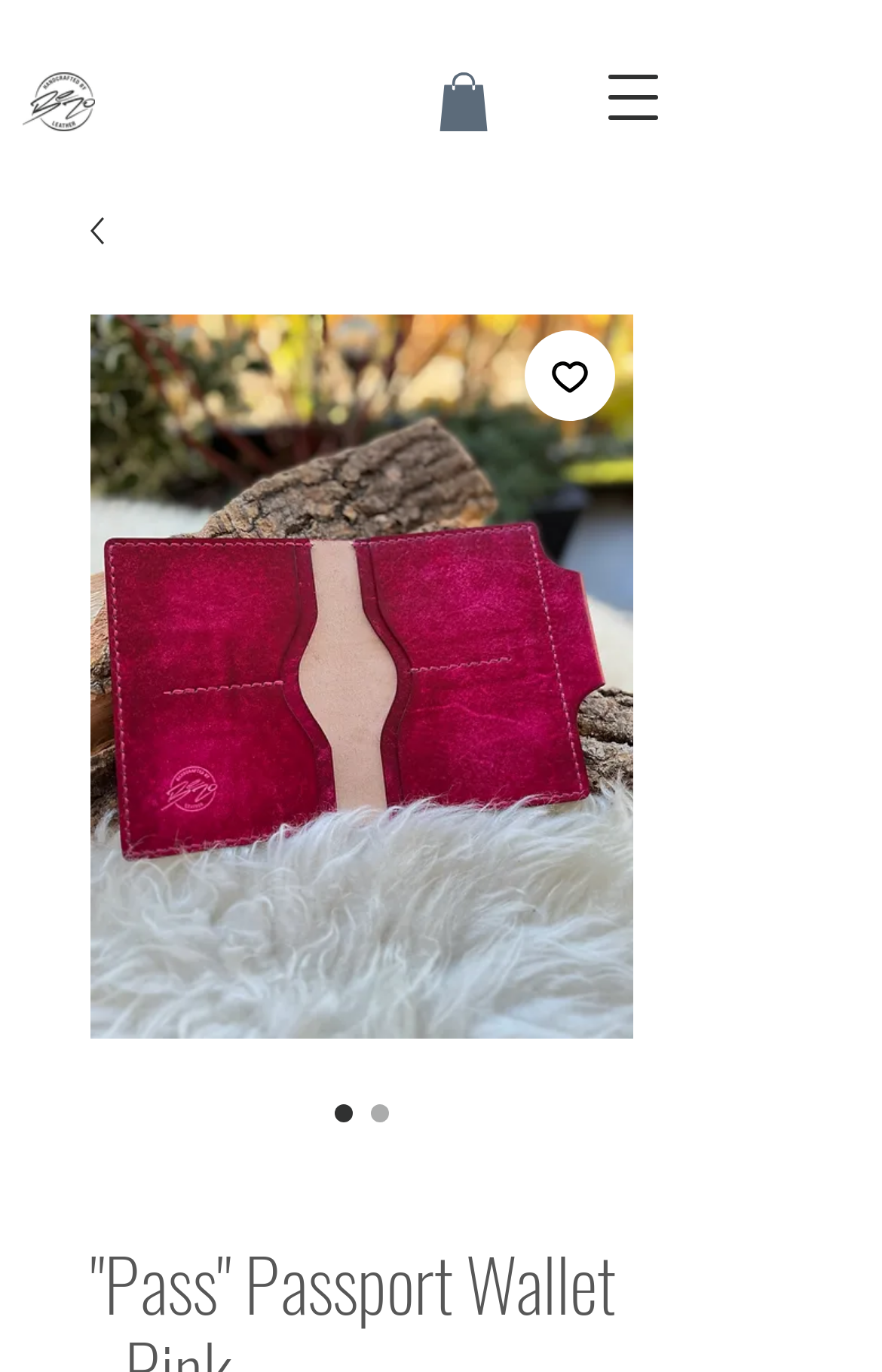Extract the heading text from the webpage.

"Pass" Passport Wallet - Pink